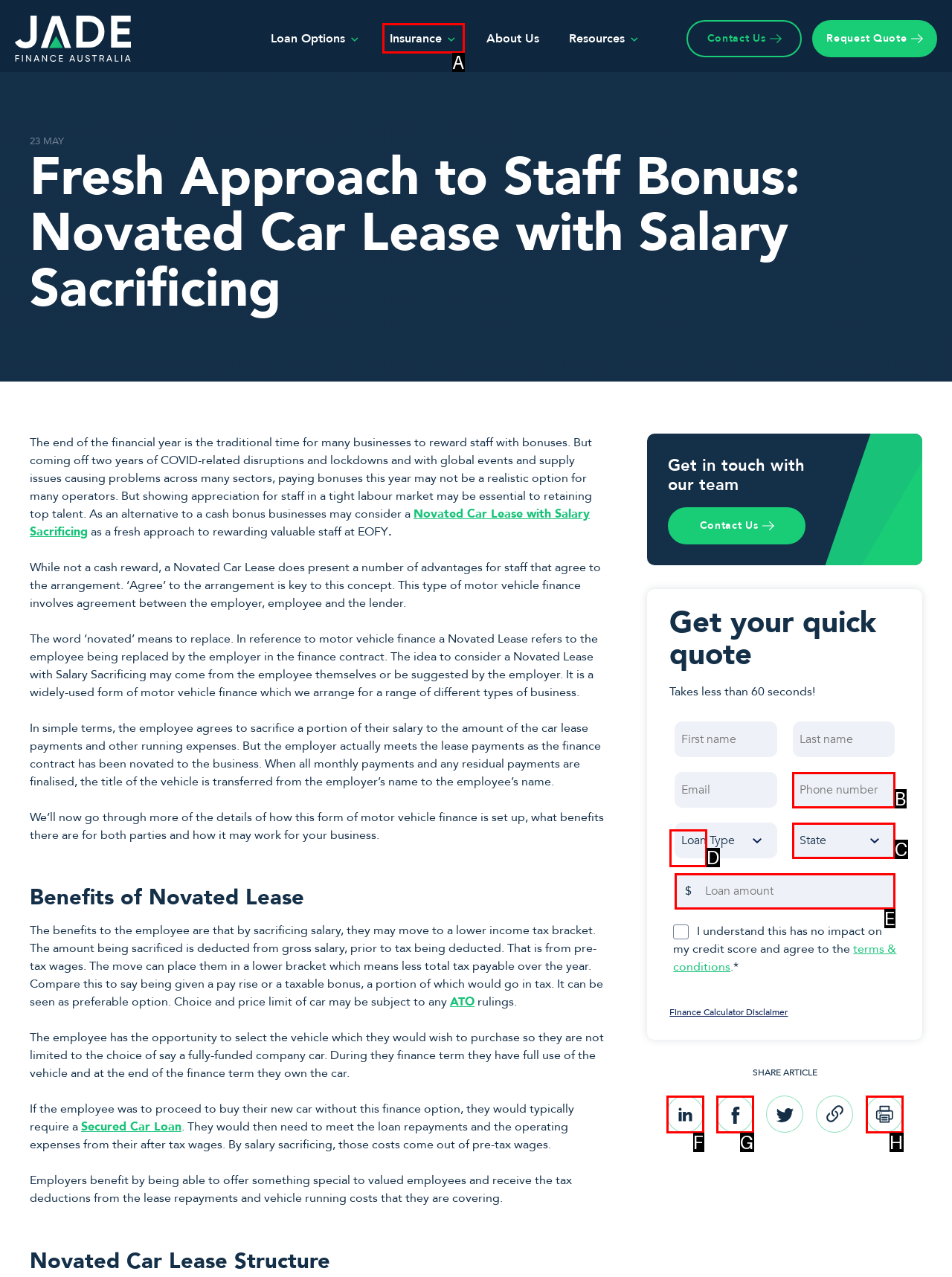From the given choices, determine which HTML element aligns with the description: Print Page Respond with the letter of the appropriate option.

H